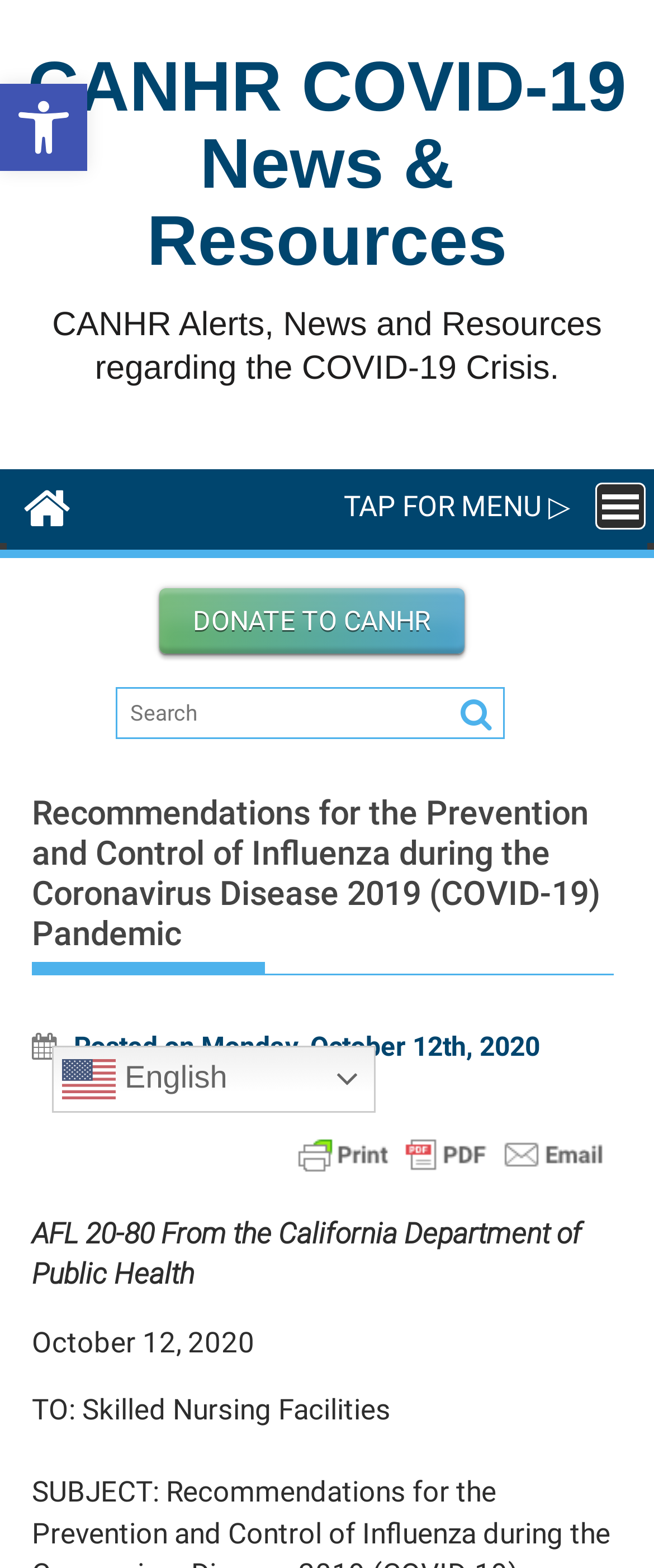Please find and generate the text of the main heading on the webpage.

Recommendations for the Prevention and Control of Influenza during the Coronavirus Disease 2019 (COVID-19) Pandemic